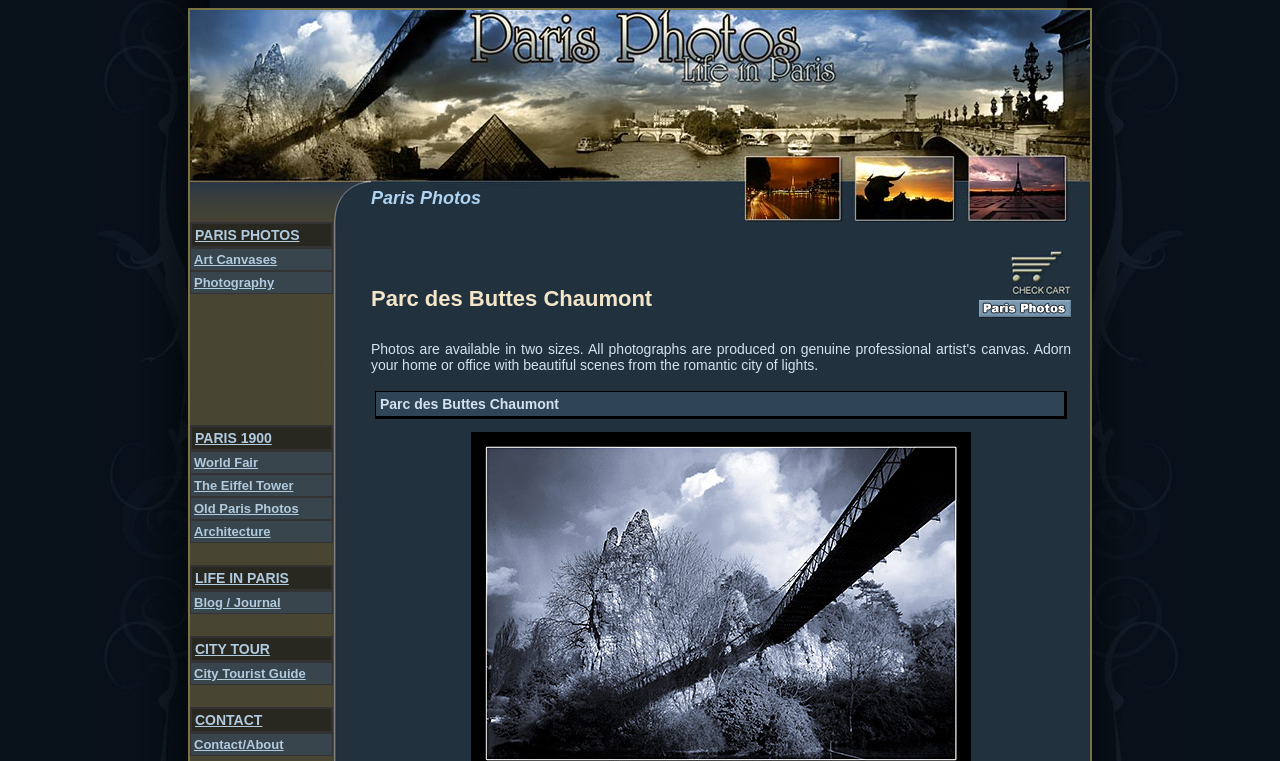Respond with a single word or phrase to the following question:
How many images are there in the webpage?

3